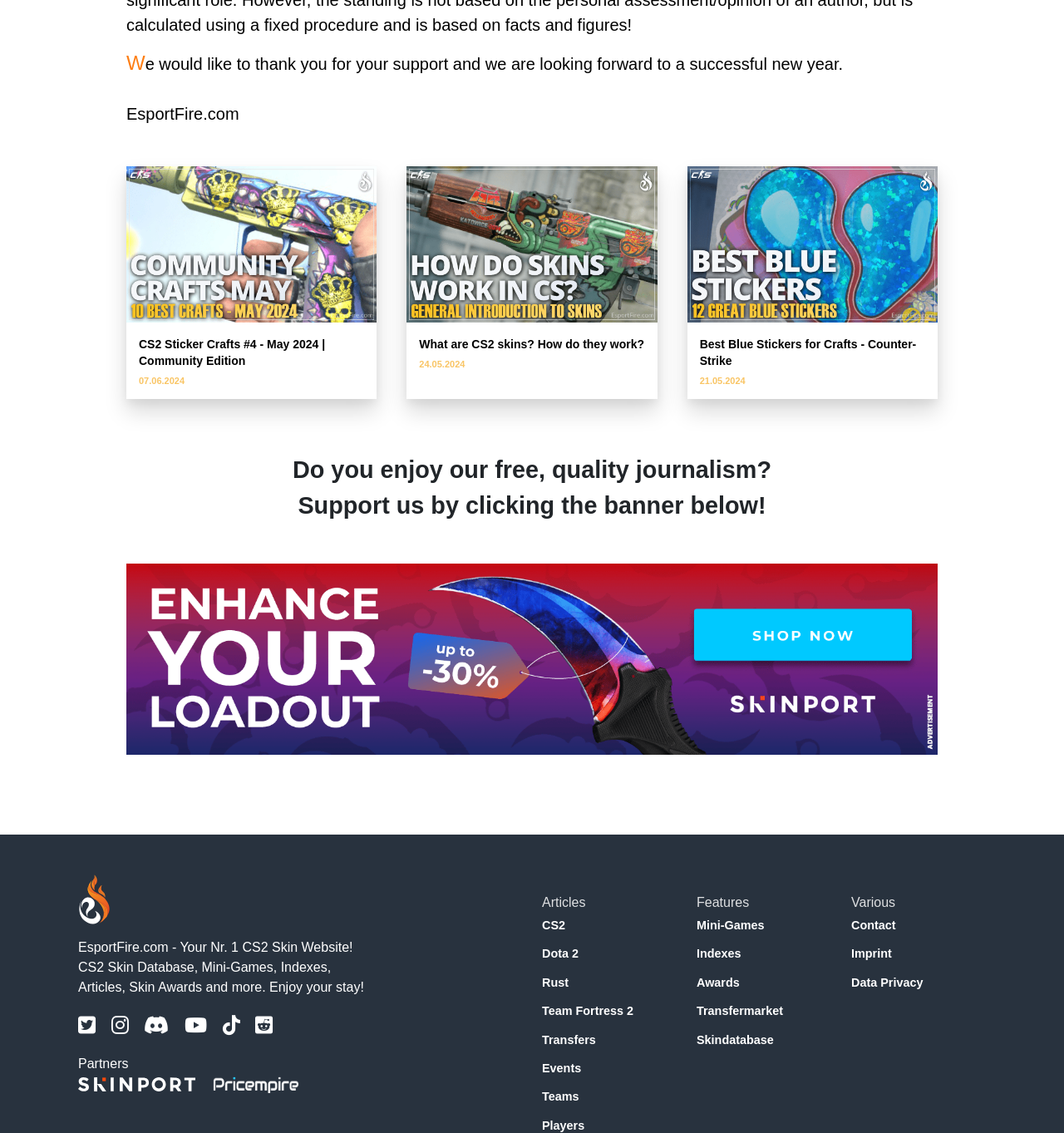What type of games are featured on the website?
Look at the screenshot and provide an in-depth answer.

The types of games featured on the website can be found by looking at the link elements under the 'Articles' heading. These link elements contain the names of the games.